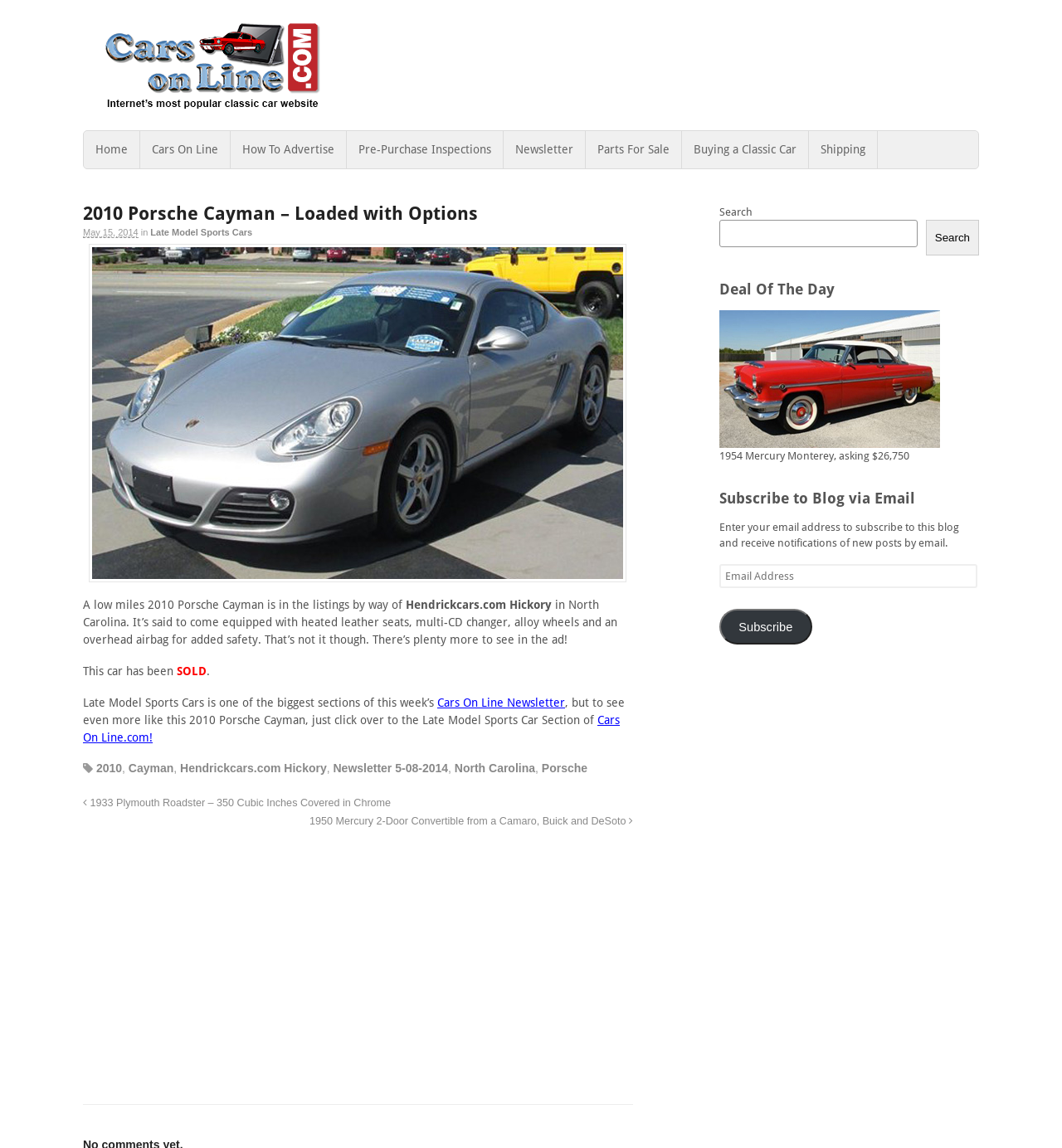Use the details in the image to answer the question thoroughly: 
How many links are there in the top navigation bar?

The number of links in the top navigation bar can be determined by counting the links 'Home', 'Cars On Line', 'How To Advertise', 'Pre-Purchase Inspections', 'Newsletter', 'Parts For Sale', 'Buying a Classic Car', and 'Shipping'.